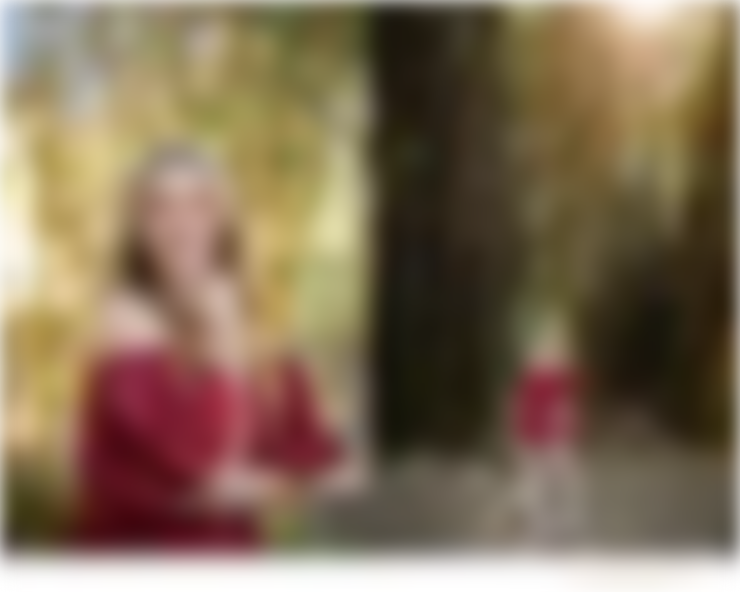Respond to the following question with a brief word or phrase:
How many figures are present in the image?

Two